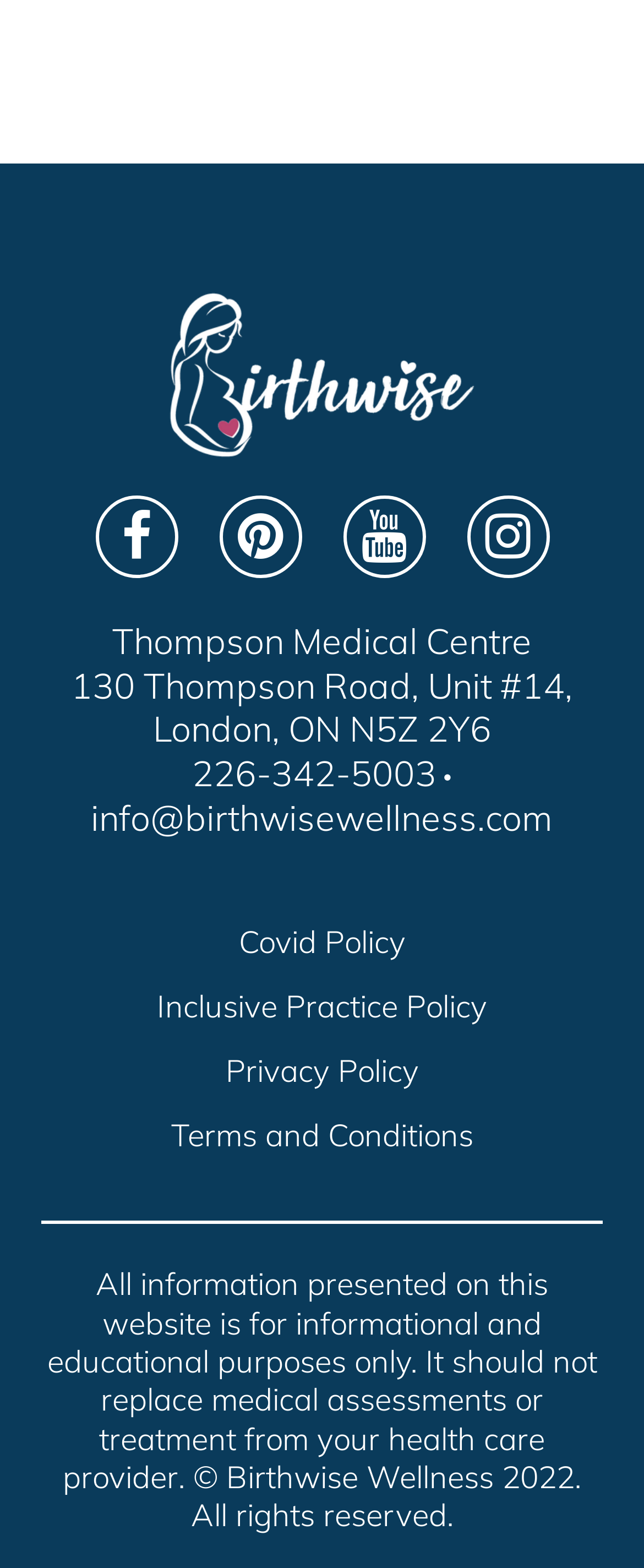Identify the bounding box coordinates of the element to click to follow this instruction: 'View Covid Policy'. Ensure the coordinates are four float values between 0 and 1, provided as [left, top, right, bottom].

[0.371, 0.588, 0.629, 0.613]